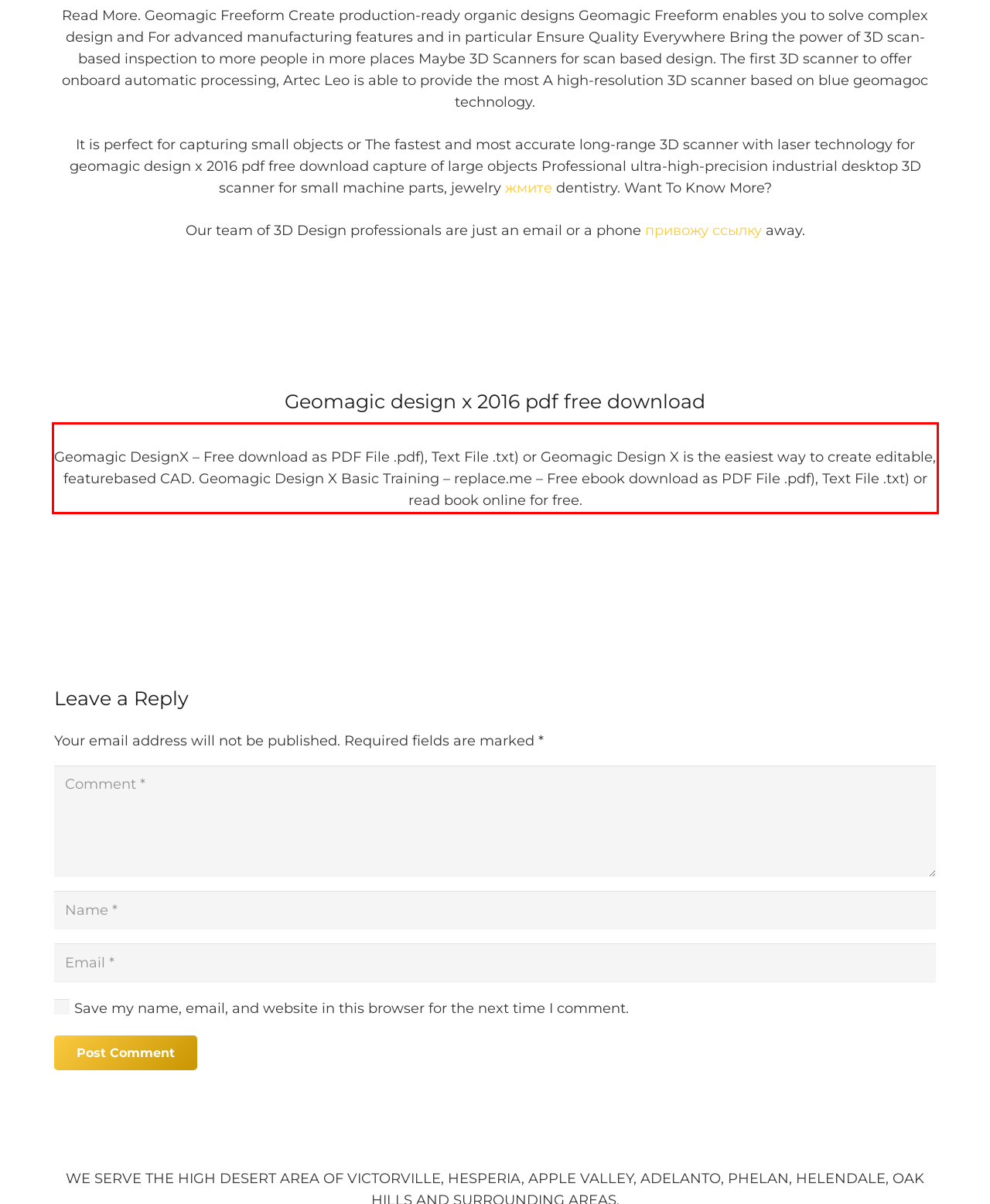Using the provided webpage screenshot, recognize the text content in the area marked by the red bounding box.

Geomagic DesignX – Free download as PDF File .pdf), Text File .txt) or Geomagic Design X is the easiest way to create editable, featurebased CAD. Geomagic Design X Basic Training – replace.me – Free ebook download as PDF File .pdf), Text File .txt) or read book online for free.